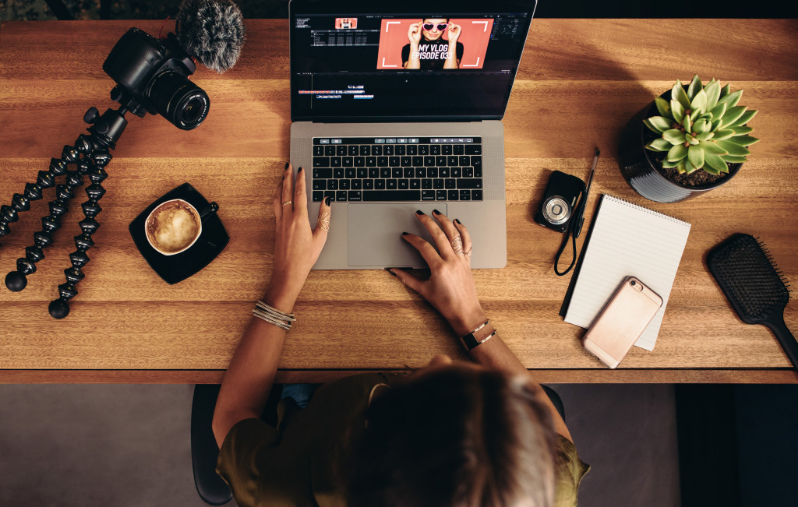What is the small plant on the desk?
Based on the screenshot, provide your answer in one word or phrase.

cactus